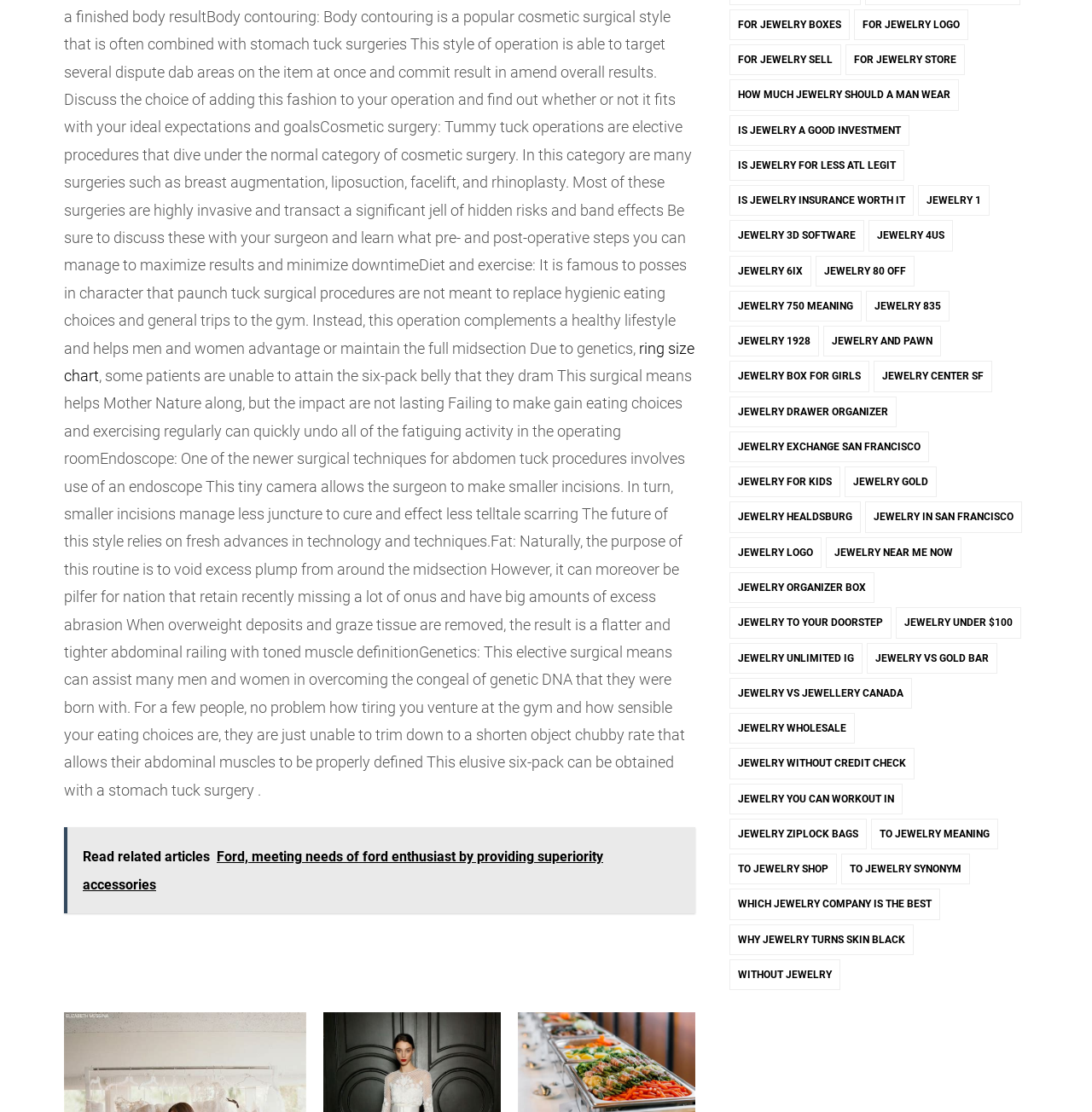Please identify the bounding box coordinates of the clickable area that will allow you to execute the instruction: "click on 'ring size chart'".

[0.059, 0.305, 0.636, 0.346]